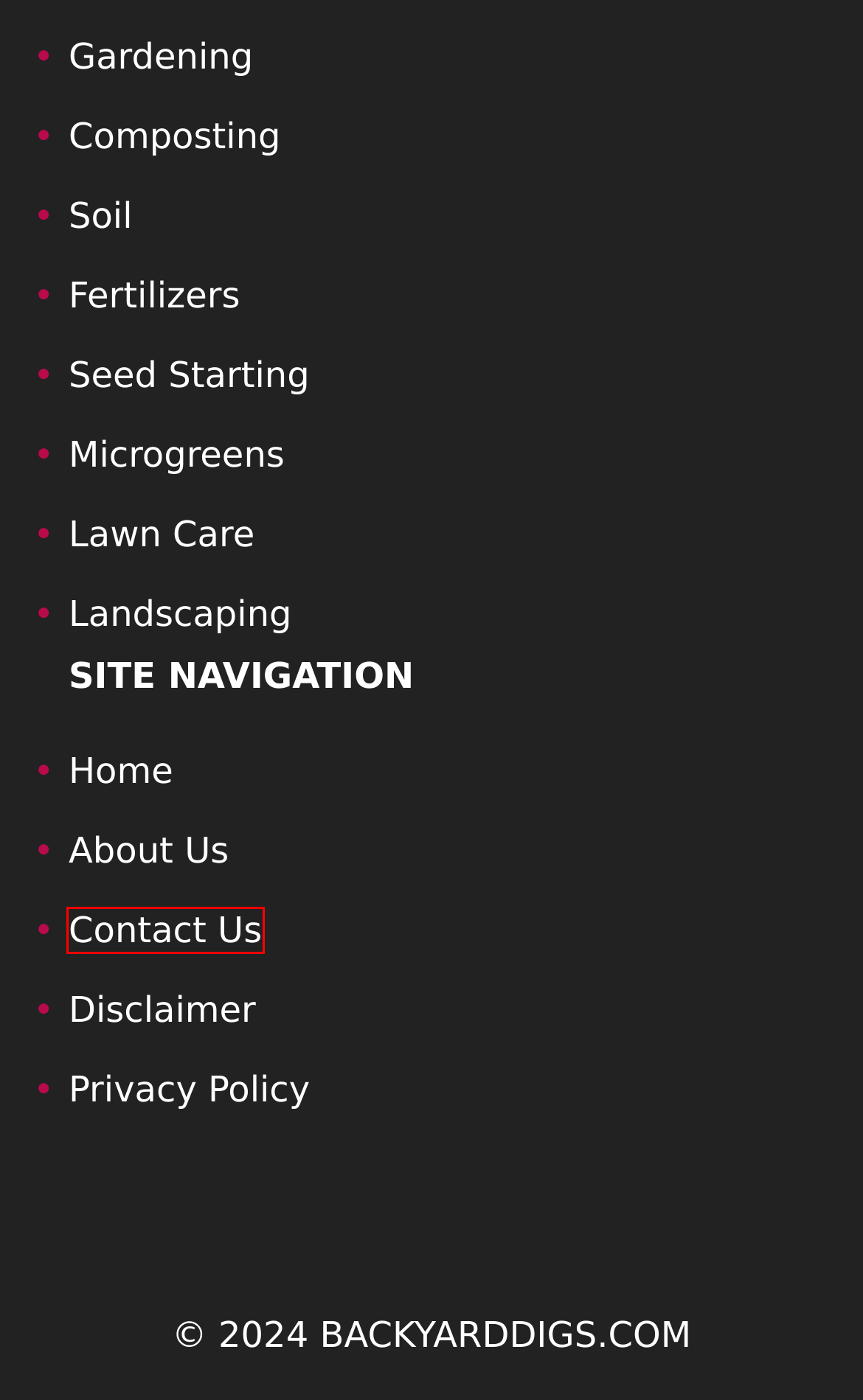A screenshot of a webpage is given, featuring a red bounding box around a UI element. Please choose the webpage description that best aligns with the new webpage after clicking the element in the bounding box. These are the descriptions:
A. About Justin Micheal And The Team
B. Complete Lawn Care How-To Guides: From Basics to Advanced
C. How To Garden For Beginners: Guides For Every Home Gardener
D. Contact Us
E. Privacy Policy
F. Seed Starting 101: Beginner's Guide To Starting Seeds Indoors
G. Growing Microgreens At Home: A Complete Beginner's Guide
H. How To Landscape & Transform Your Yard

D